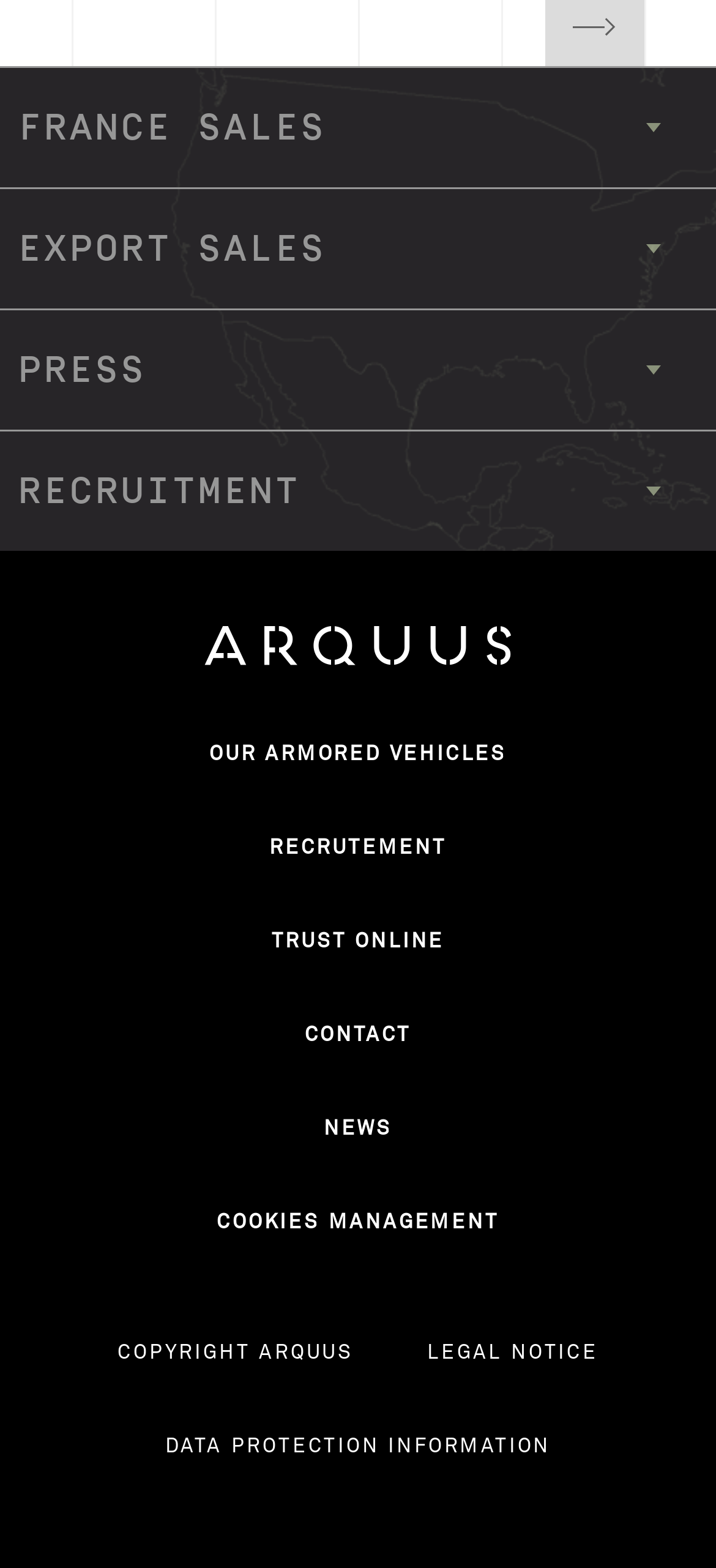What is the copyright information on the webpage?
With the help of the image, please provide a detailed response to the question.

I found a StaticText element with the text 'COPYRIGHT ARQUUS' within the navigation section, which is likely to be the copyright information on the webpage.